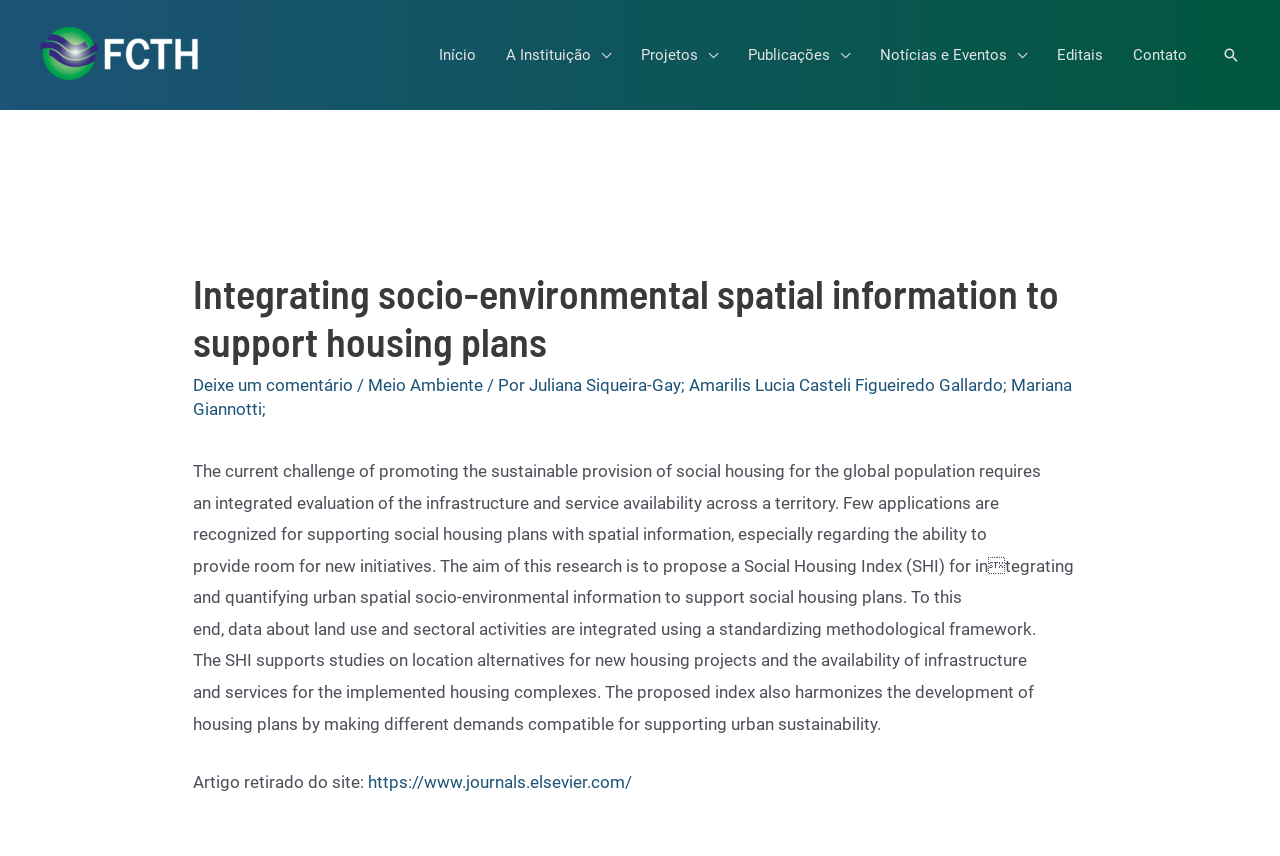Please find the bounding box coordinates of the element that you should click to achieve the following instruction: "Click on the FCTH link". The coordinates should be presented as four float numbers between 0 and 1: [left, top, right, bottom].

[0.031, 0.051, 0.157, 0.074]